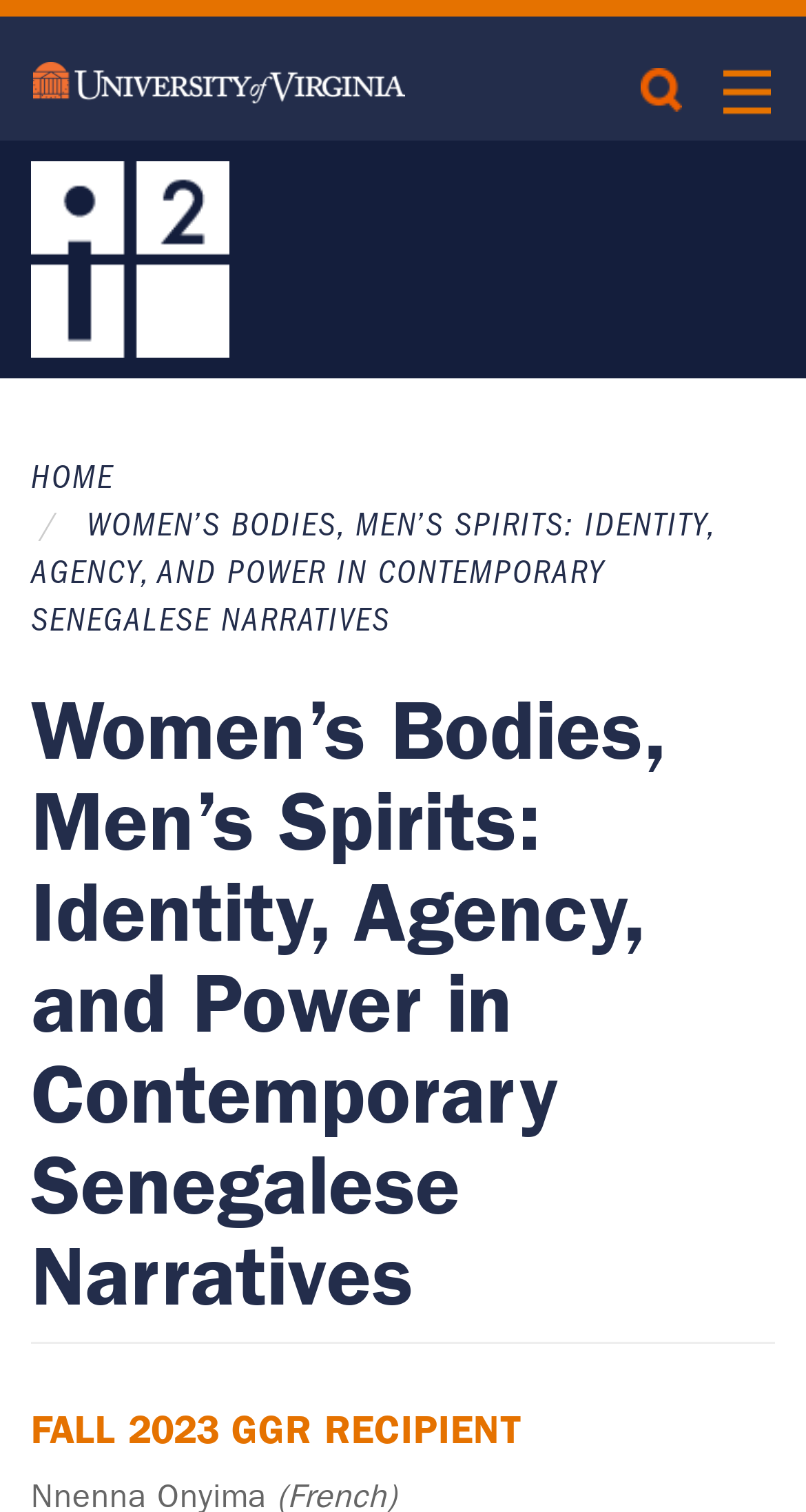Please locate and generate the primary heading on this webpage.

Women’s Bodies, Men’s Spirits: Identity, Agency, and Power in Contemporary Senegalese Narratives